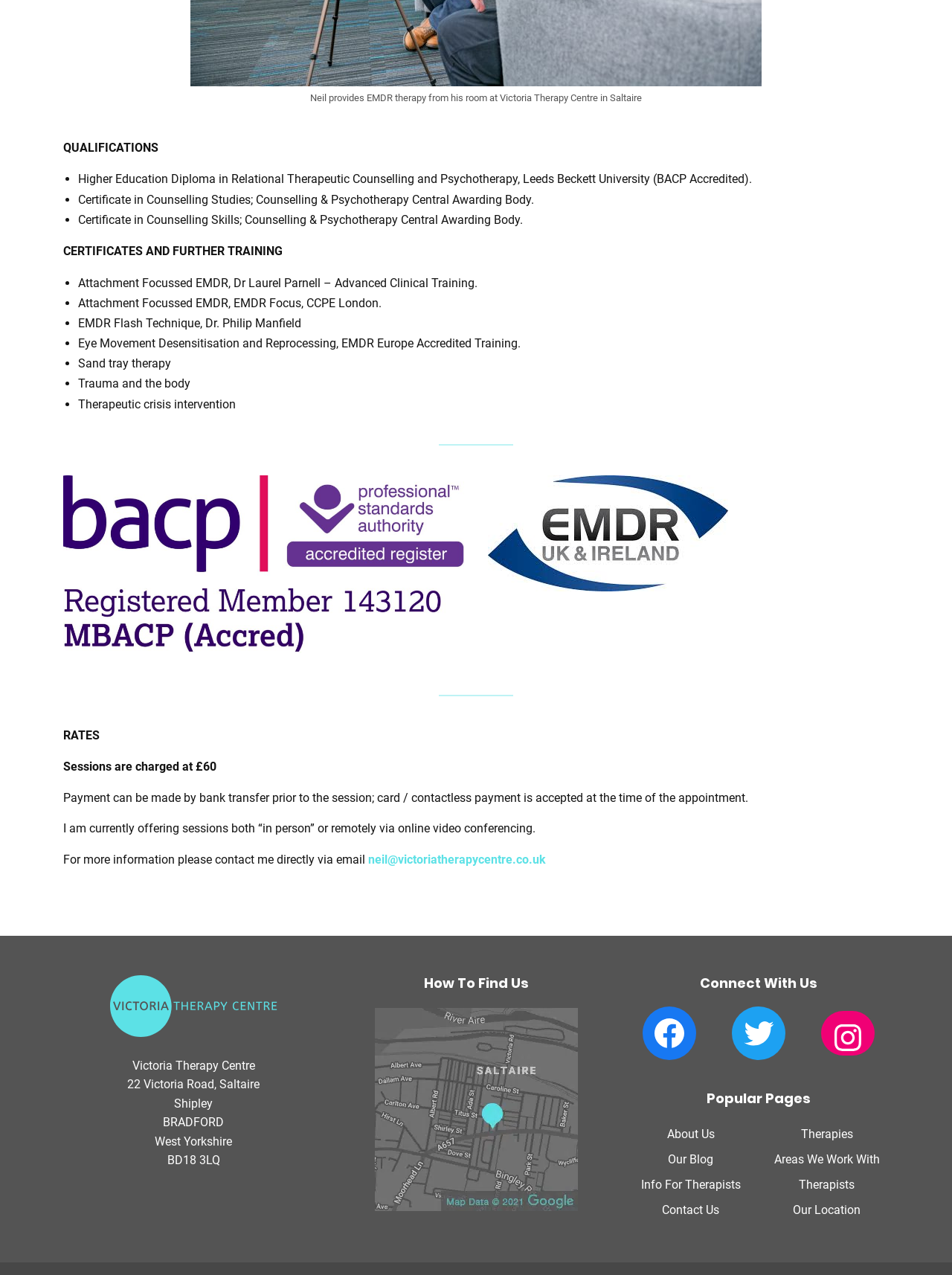Can you show the bounding box coordinates of the region to click on to complete the task described in the instruction: "Contact Neil via email"?

[0.387, 0.668, 0.573, 0.68]